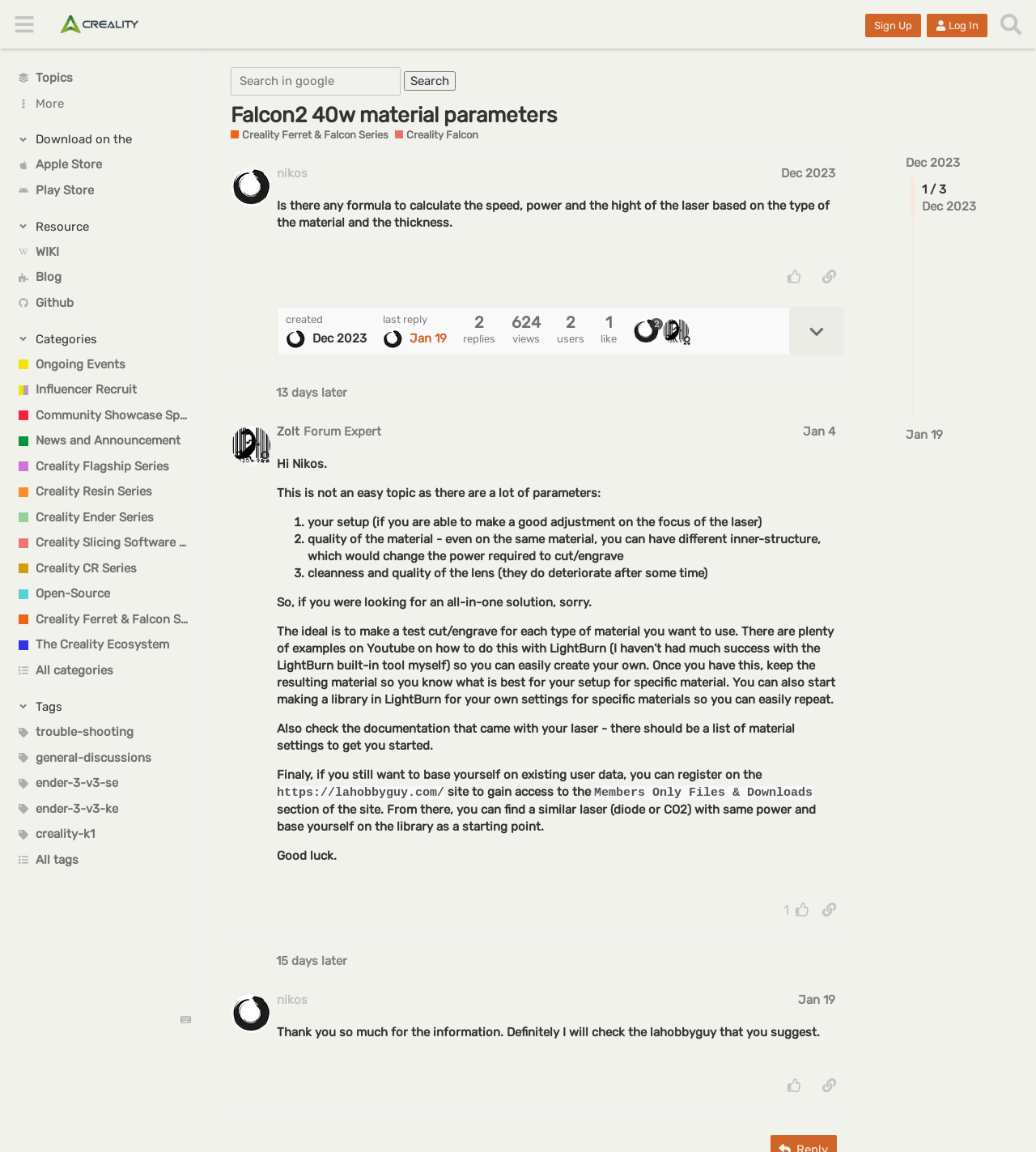Use a single word or phrase to answer the question: What is the purpose of the button with the text 'like this post'?

To like the post